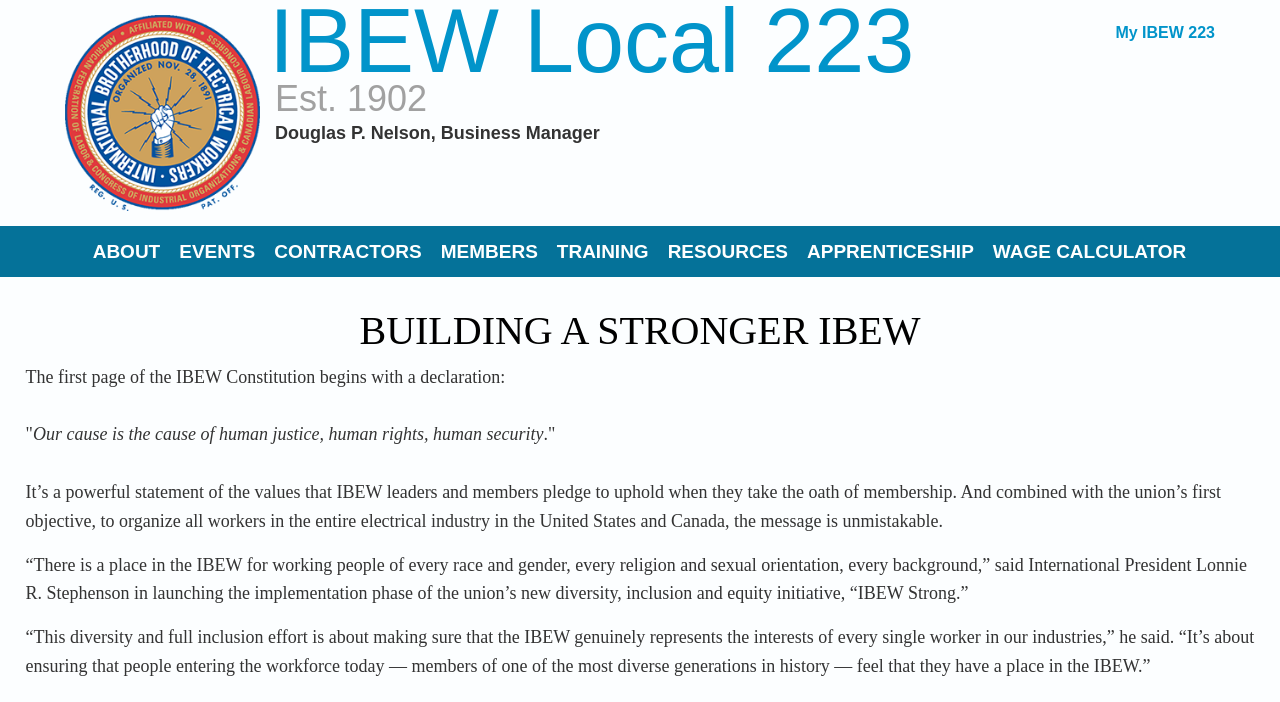Could you determine the bounding box coordinates of the clickable element to complete the instruction: "View 'My IBEW 223' page"? Provide the coordinates as four float numbers between 0 and 1, i.e., [left, top, right, bottom].

[0.871, 0.035, 0.949, 0.056]